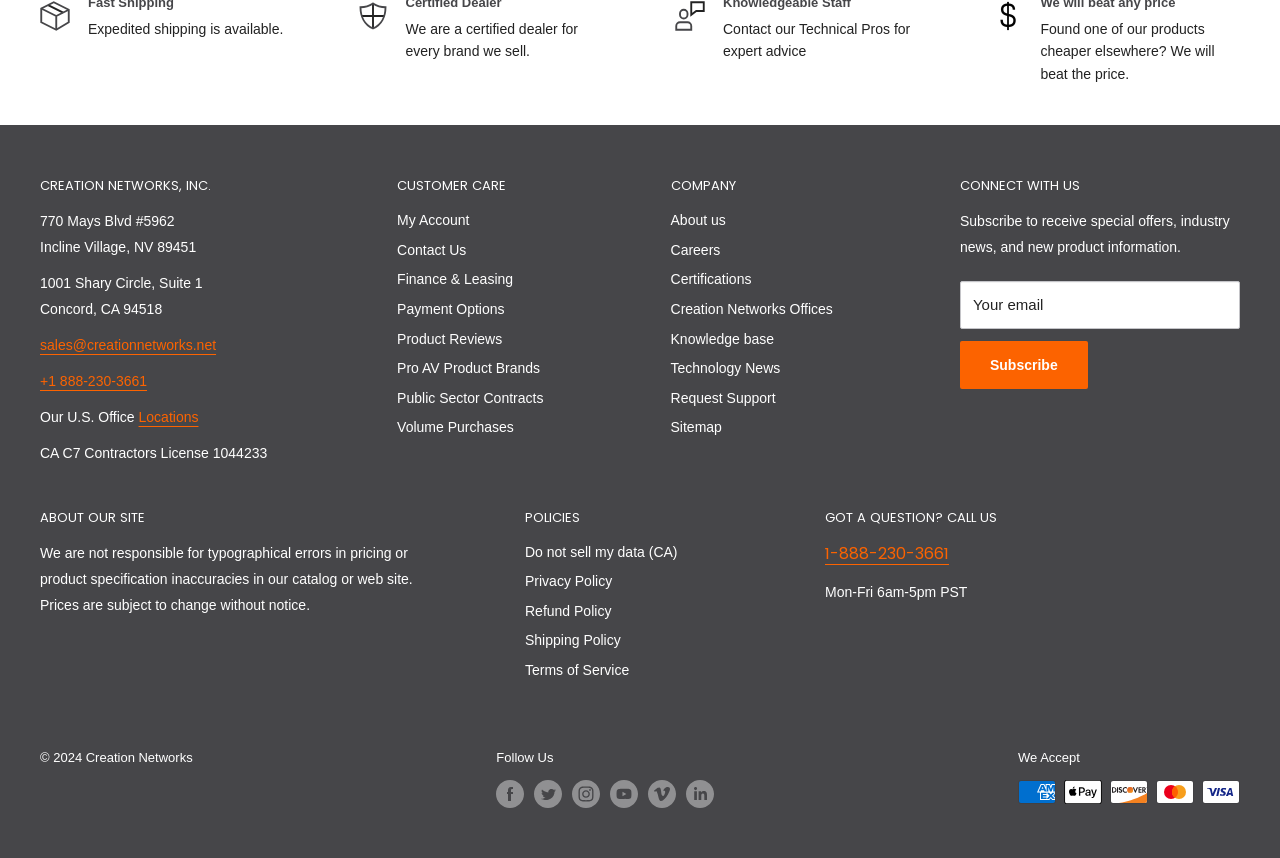Provide the bounding box coordinates in the format (top-left x, top-left y, bottom-right x, bottom-right y). All values are floating point numbers between 0 and 1. Determine the bounding box coordinate of the UI element described as: physical museum

None